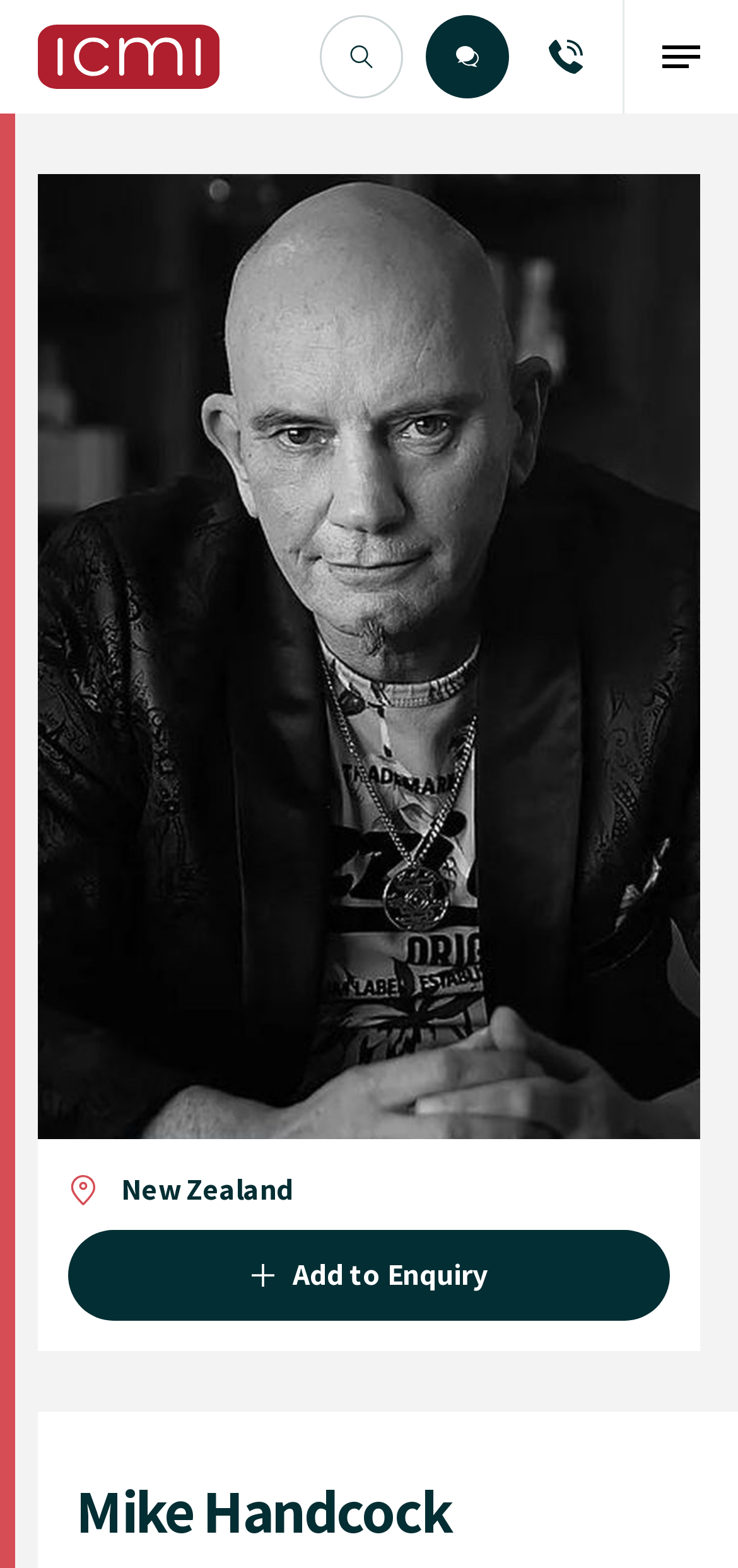Answer in one word or a short phrase: 
What is the button with a magnifying glass icon used for?

Search